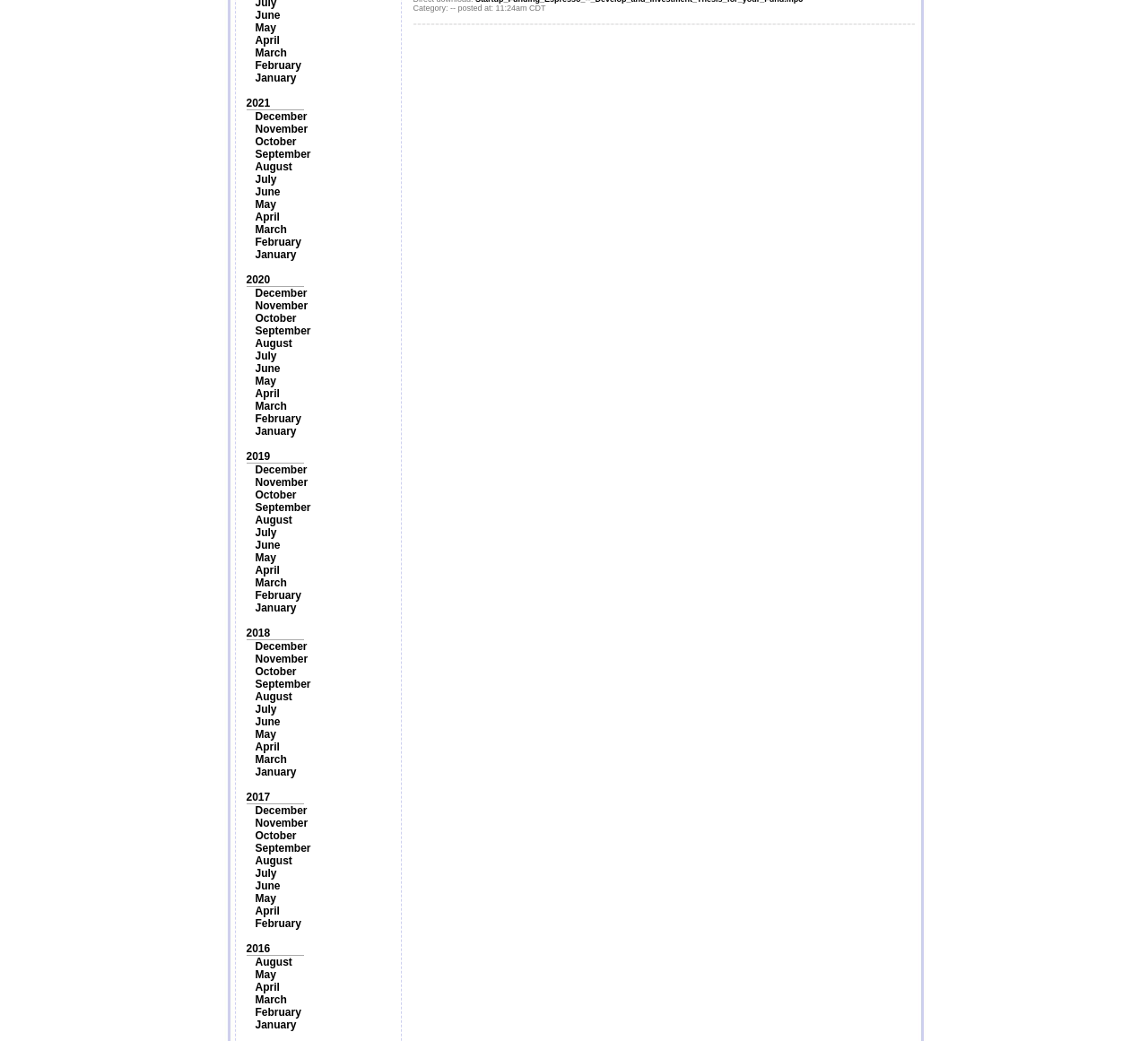Identify the bounding box coordinates for the UI element described by the following text: "January". Provide the coordinates as four float numbers between 0 and 1, in the format [left, top, right, bottom].

[0.222, 0.978, 0.258, 0.991]